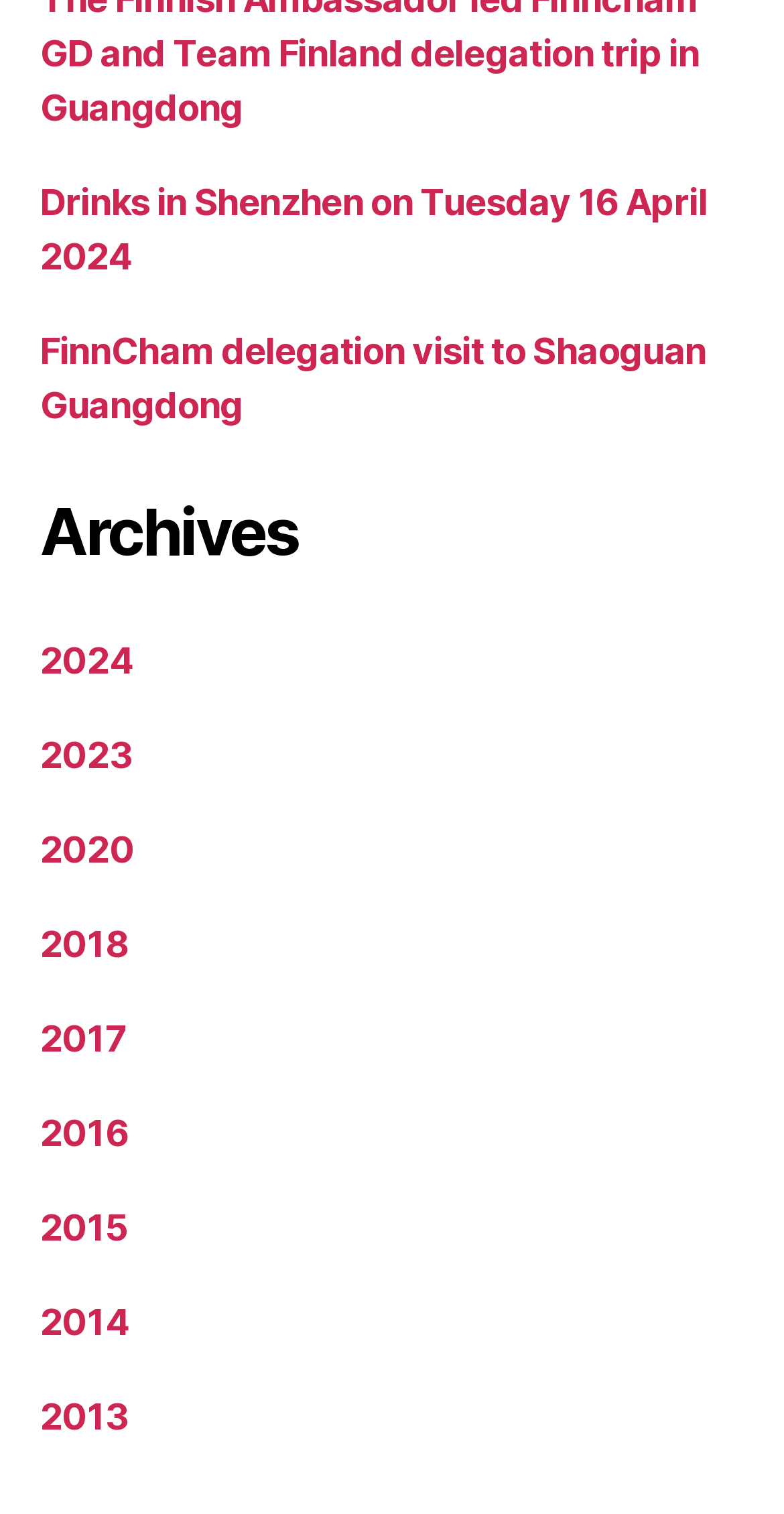What is the common theme among the links?
Using the image, provide a concise answer in one word or a short phrase.

Events or visits